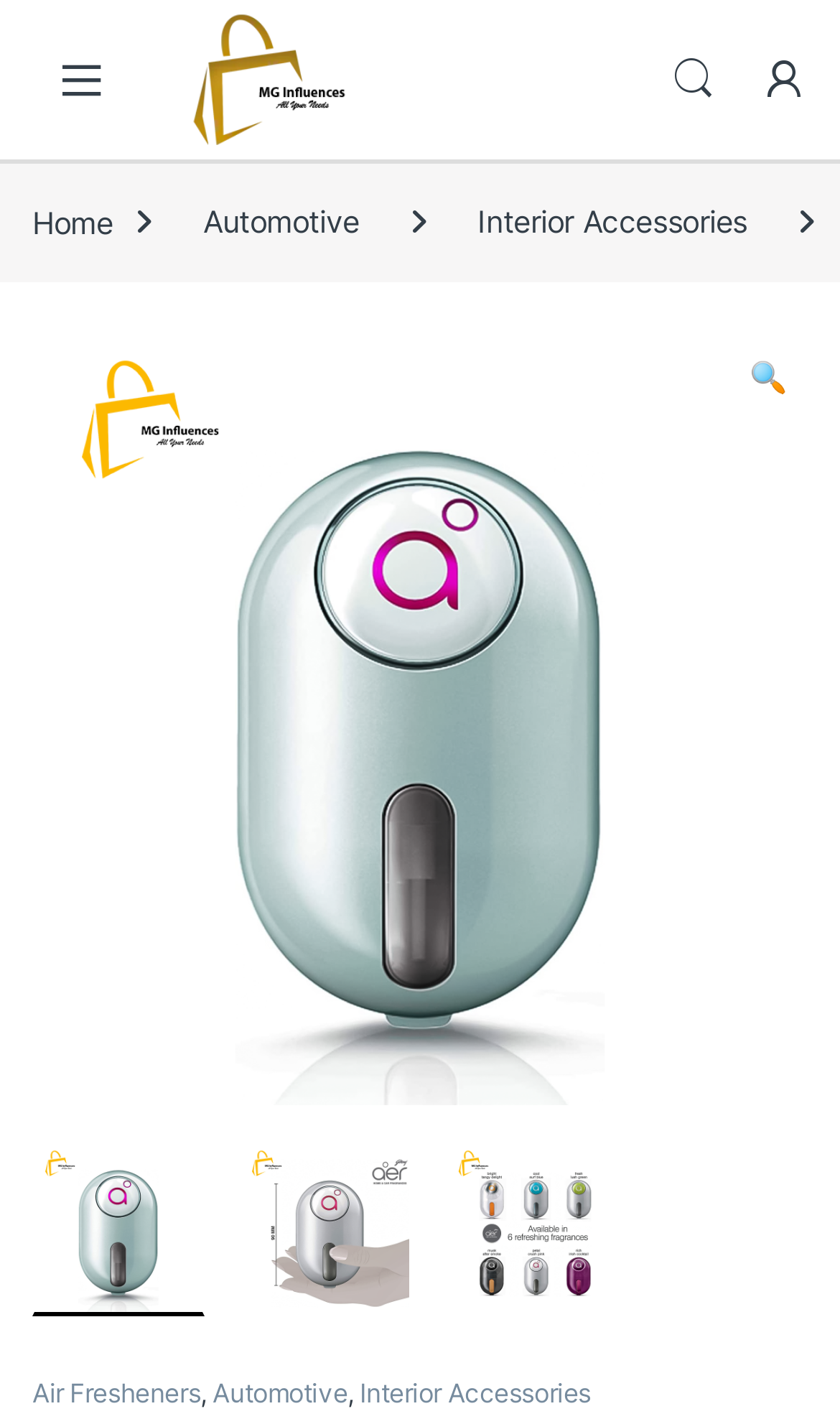Please specify the bounding box coordinates in the format (top-left x, top-left y, bottom-right x, bottom-right y), with all values as floating point numbers between 0 and 1. Identify the bounding box of the UI element described by: Air Fresheners

[0.038, 0.951, 0.239, 0.974]